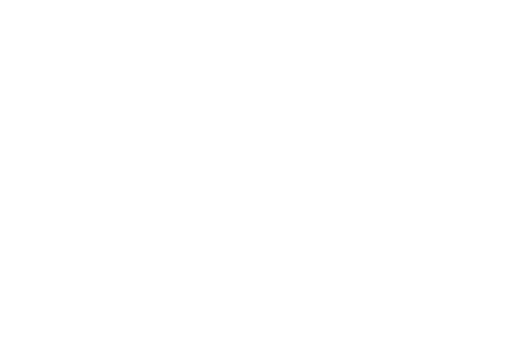When was the news article published?
Using the visual information, answer the question in a single word or phrase.

December 6, 2023